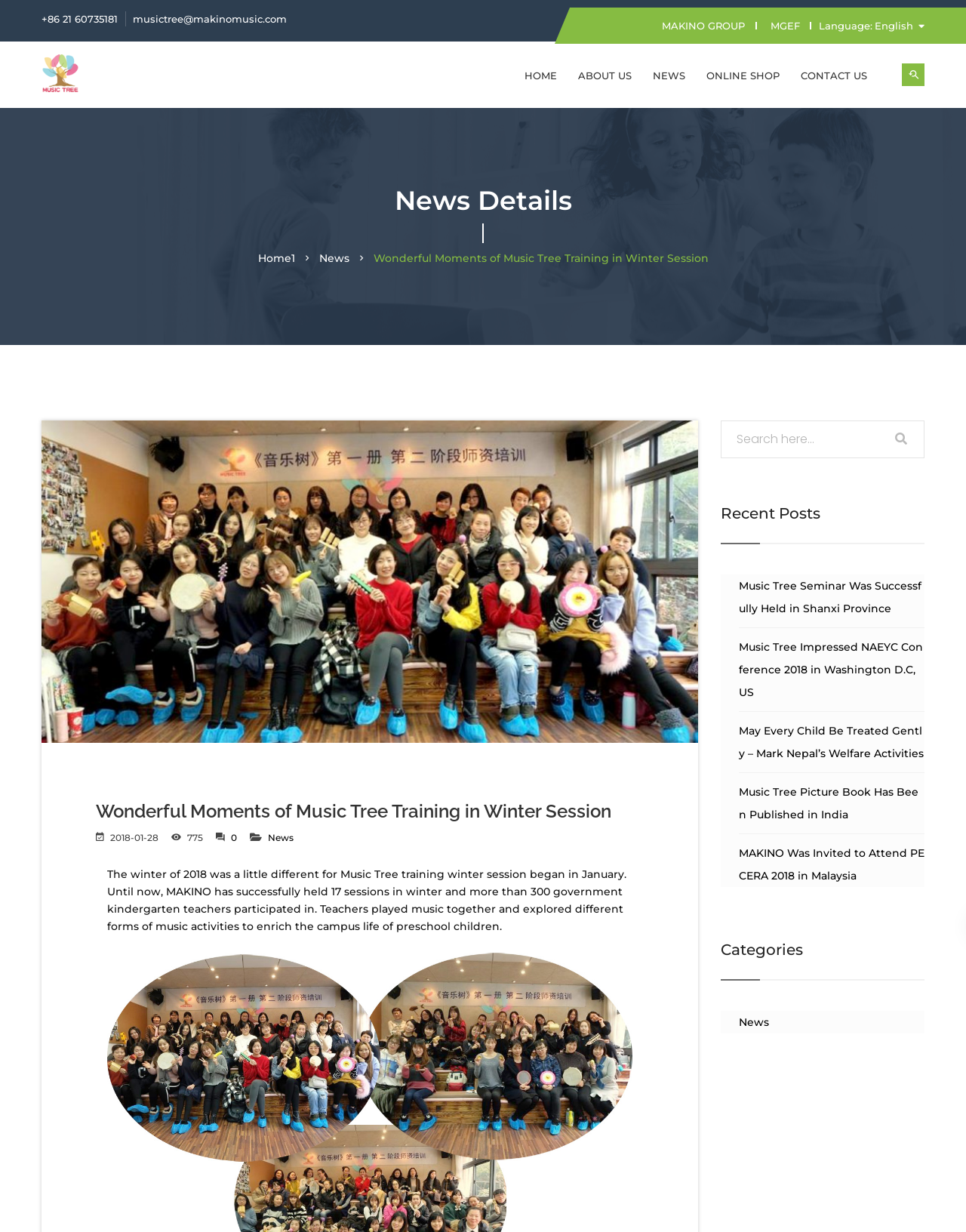Given the description "name="s" placeholder="Search here..."", provide the bounding box coordinates of the corresponding UI element.

[0.746, 0.341, 0.957, 0.372]